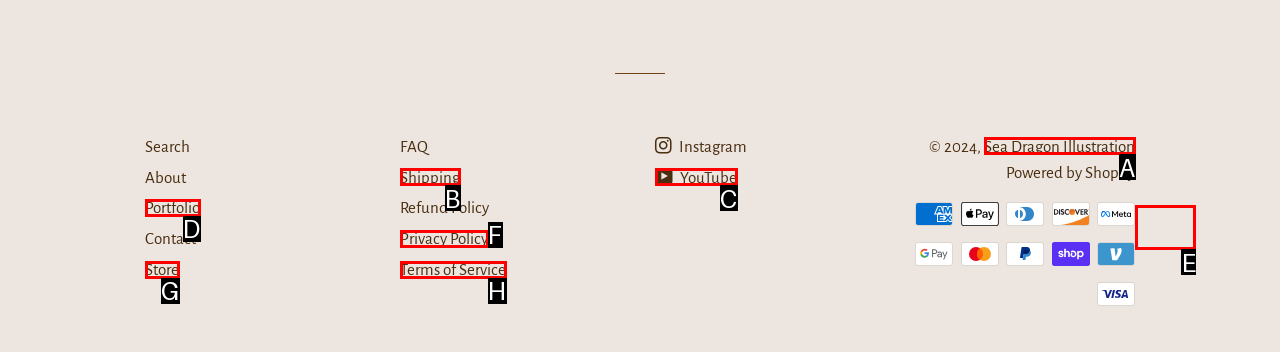Determine the HTML element to be clicked to complete the task: Read the article 'How are Noise Barriers Constructed and Installed in Singapore to Minimise Noise Impact?'. Answer by giving the letter of the selected option.

None